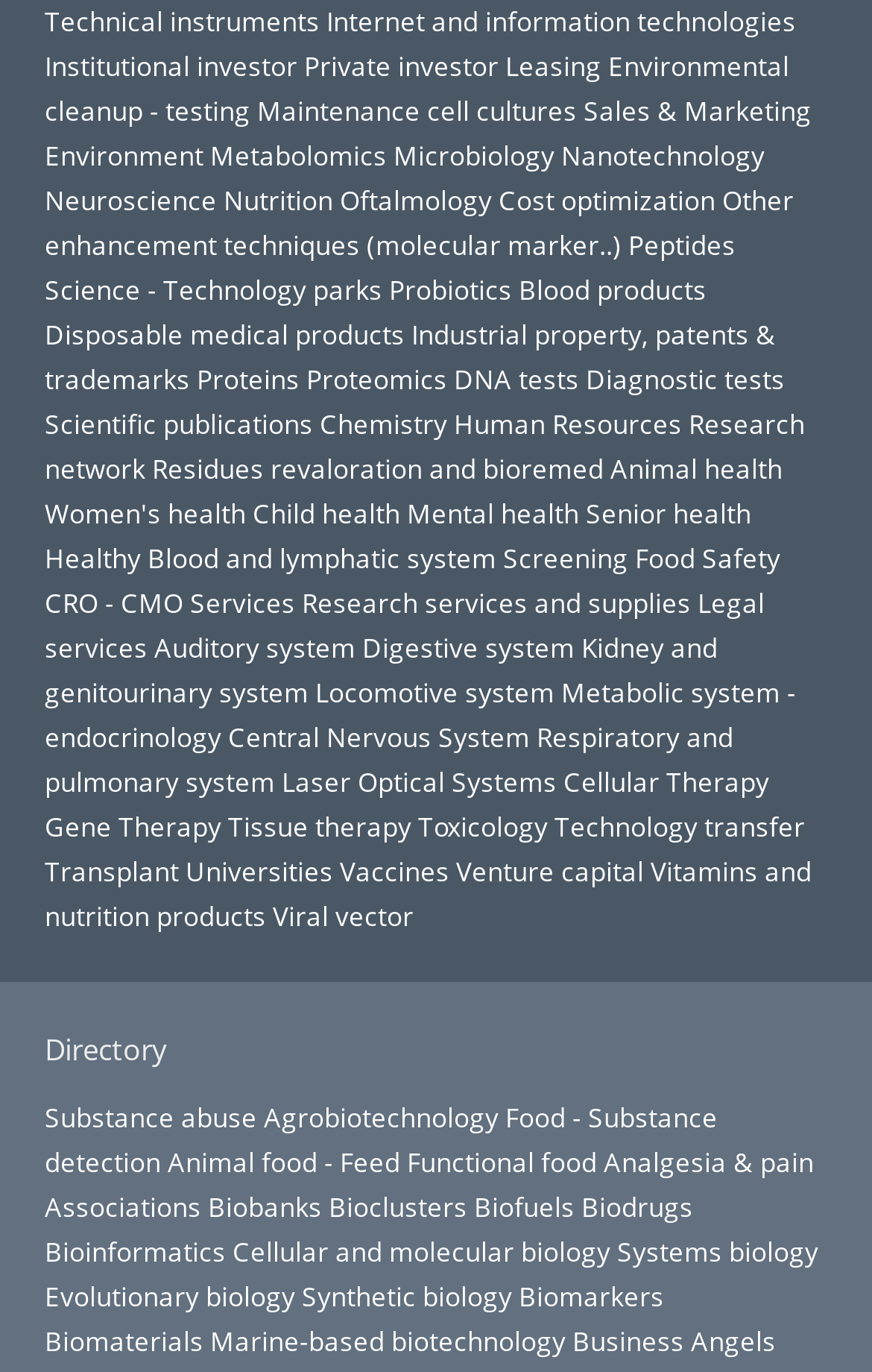Please identify the bounding box coordinates for the region that you need to click to follow this instruction: "Explore 'Metabolomics'".

[0.241, 0.1, 0.444, 0.126]